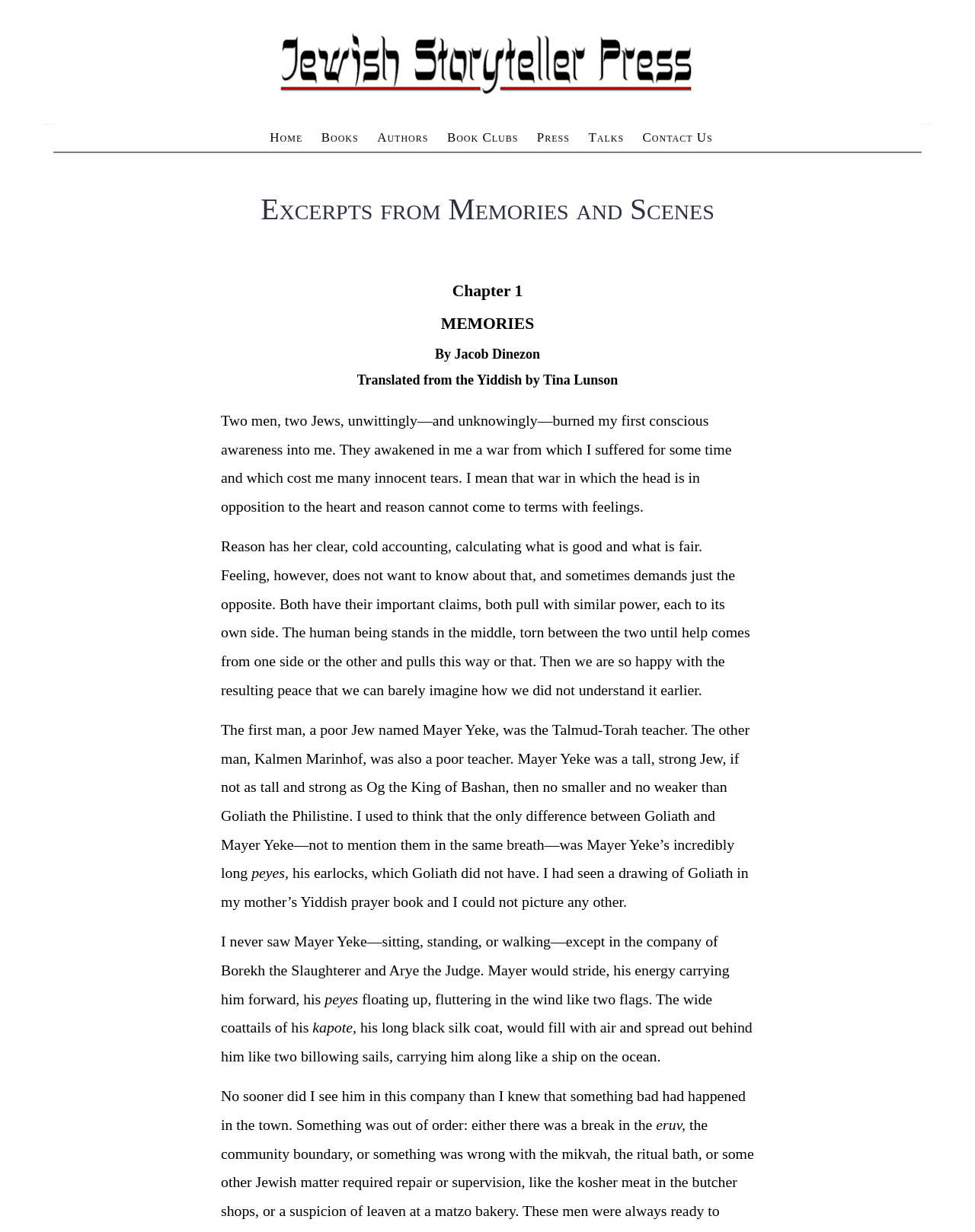Provide a thorough and detailed response to the question by examining the image: 
Who translated the book from Yiddish?

The question is asking for the translator of the book from Yiddish. By reading the text on the webpage, we can find the sentence 'Translated from the Yiddish by Tina Lunson', which answers the question.